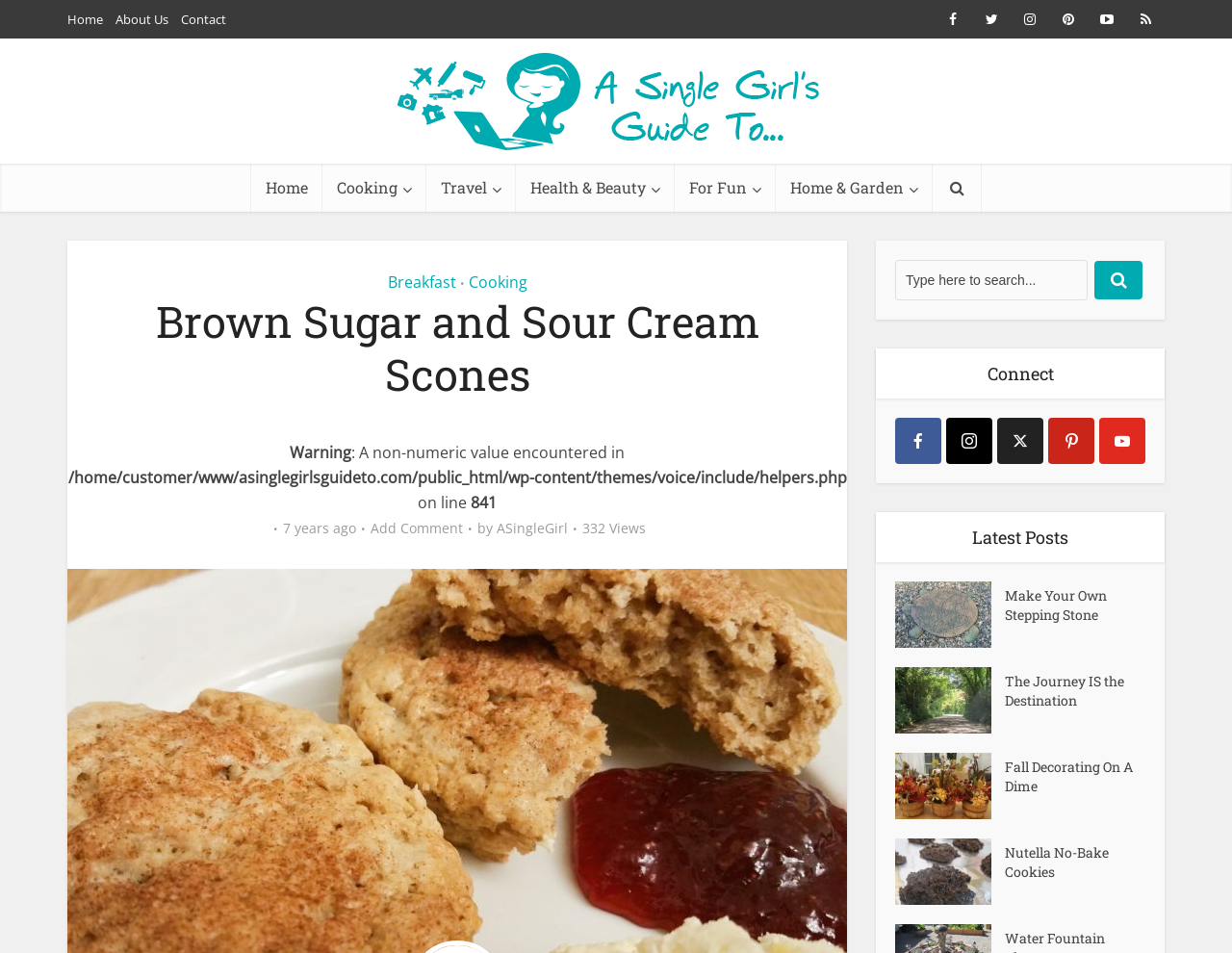Locate the bounding box coordinates of the clickable element to fulfill the following instruction: "Click on the 'Breakfast' link". Provide the coordinates as four float numbers between 0 and 1 in the format [left, top, right, bottom].

[0.314, 0.285, 0.37, 0.307]